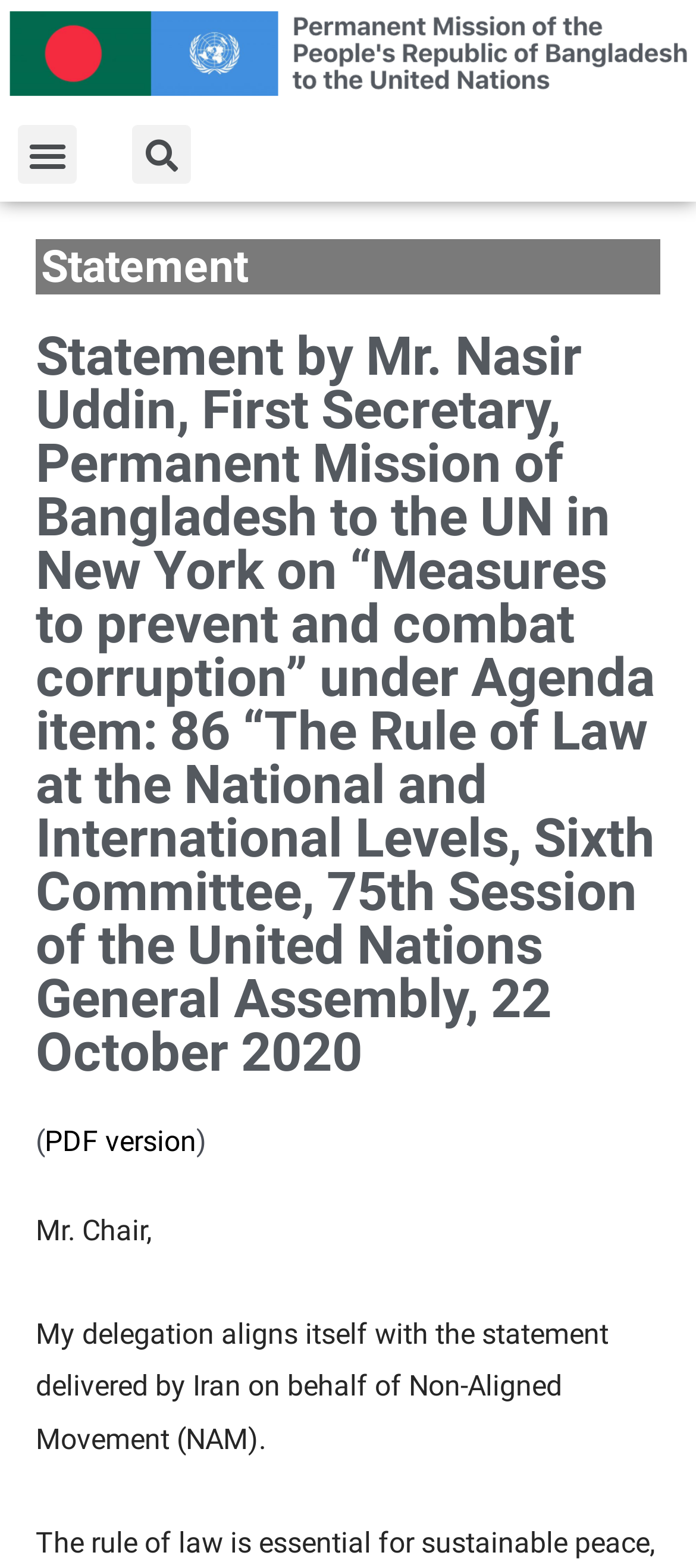Determine the bounding box coordinates of the UI element that matches the following description: "Politics". The coordinates should be four float numbers between 0 and 1 in the format [left, top, right, bottom].

None